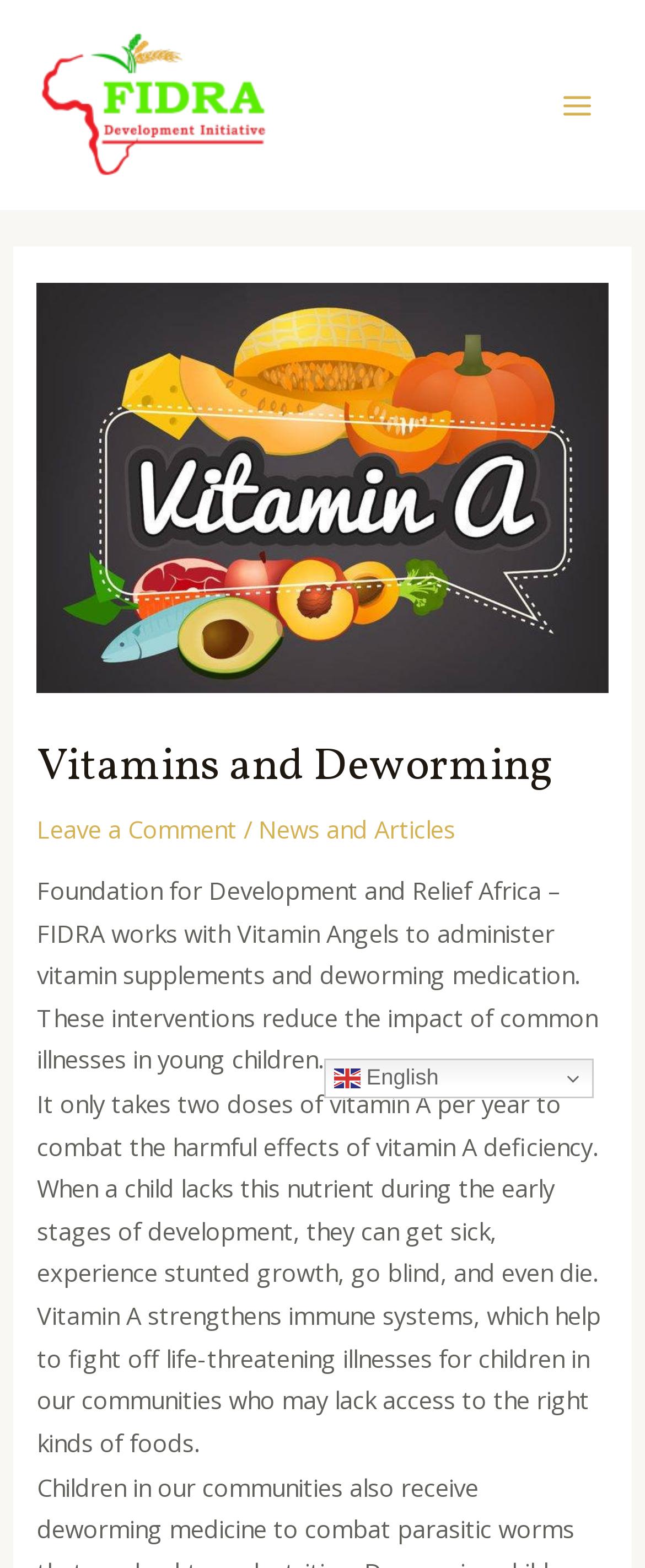What is the purpose of vitamin A supplements?
Using the image, answer in one word or phrase.

To combat vitamin A deficiency